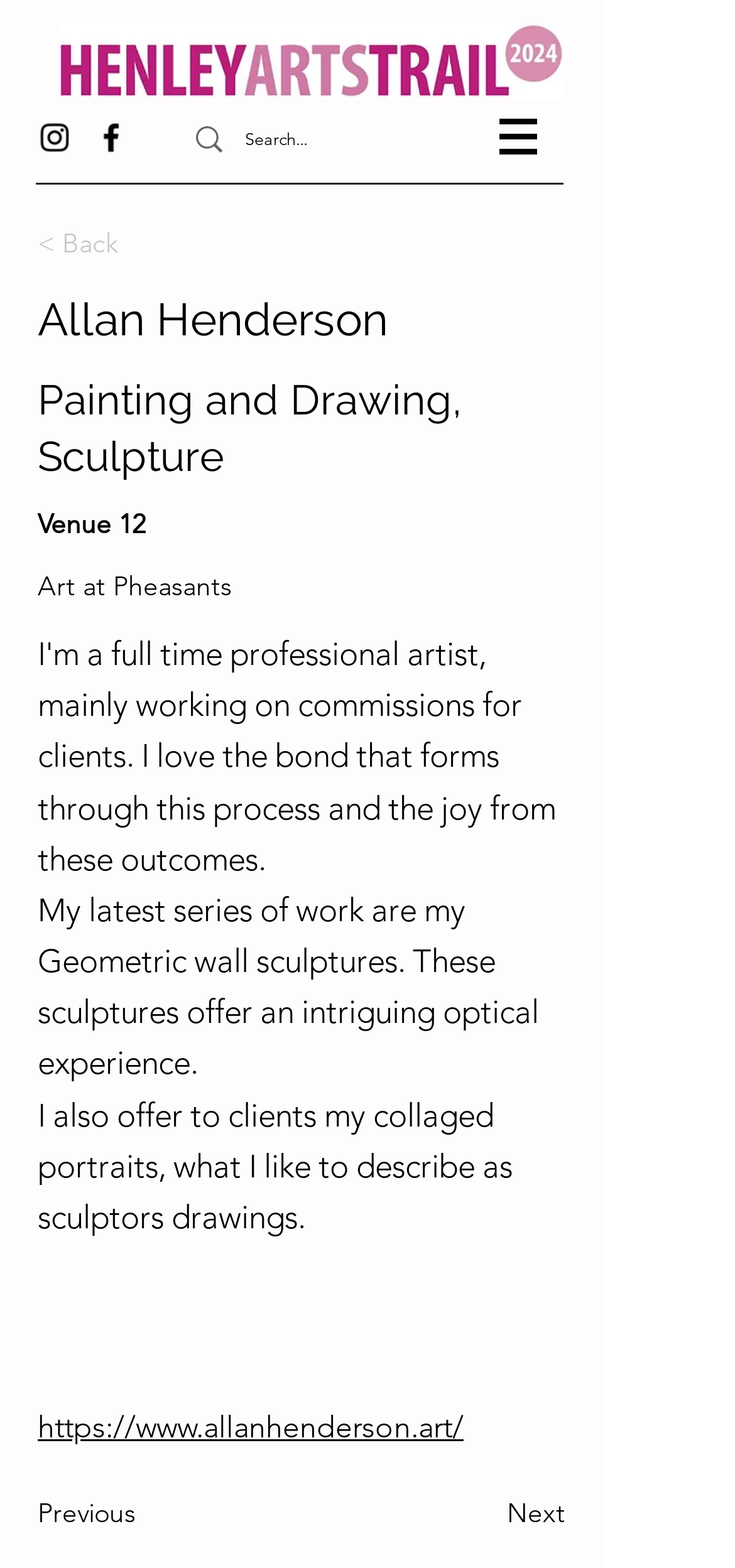Use a single word or phrase to answer the following:
What type of art does the artist create?

Painting, Drawing, Sculpture